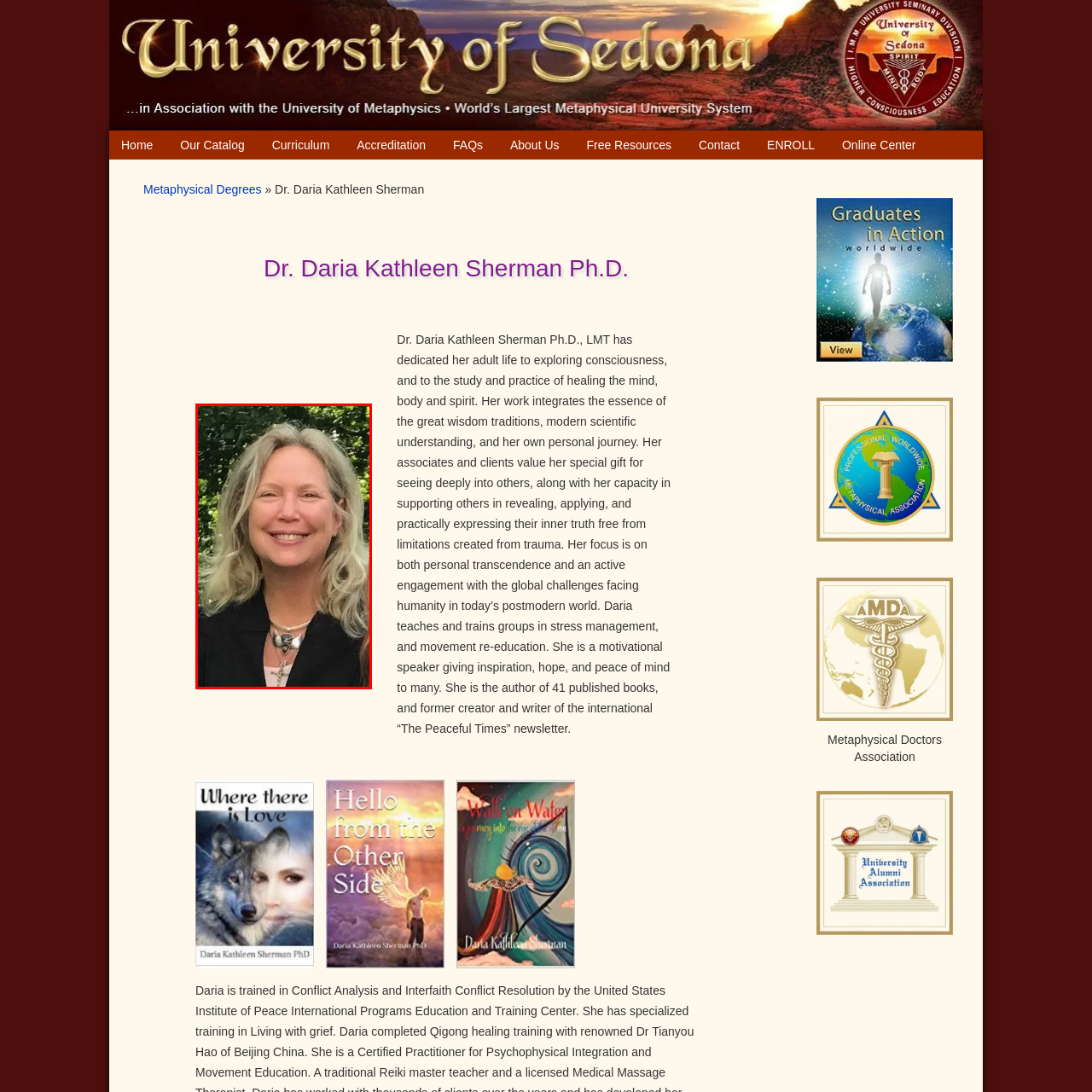Provide a comprehensive description of the image highlighted by the red bounding box.

The image features Dr. Daria Kathleen Sherman, a distinguished figure in the fields of consciousness and healing. She is seen smiling warmly, with long, wavy hair and a necklace that adds a personal touch to her appearance. Dr. Sherman is renowned for her integration of ancient wisdom traditions and modern scientific insights into her work, which focuses on healing the mind, body, and spirit. Her extensive experience includes teaching stress management, providing motivational speaking, and authoring numerous books, reflecting her commitment to personal growth and global well-being. The background suggests an outdoor setting, enhancing the inviting and approachable essence of her personality.